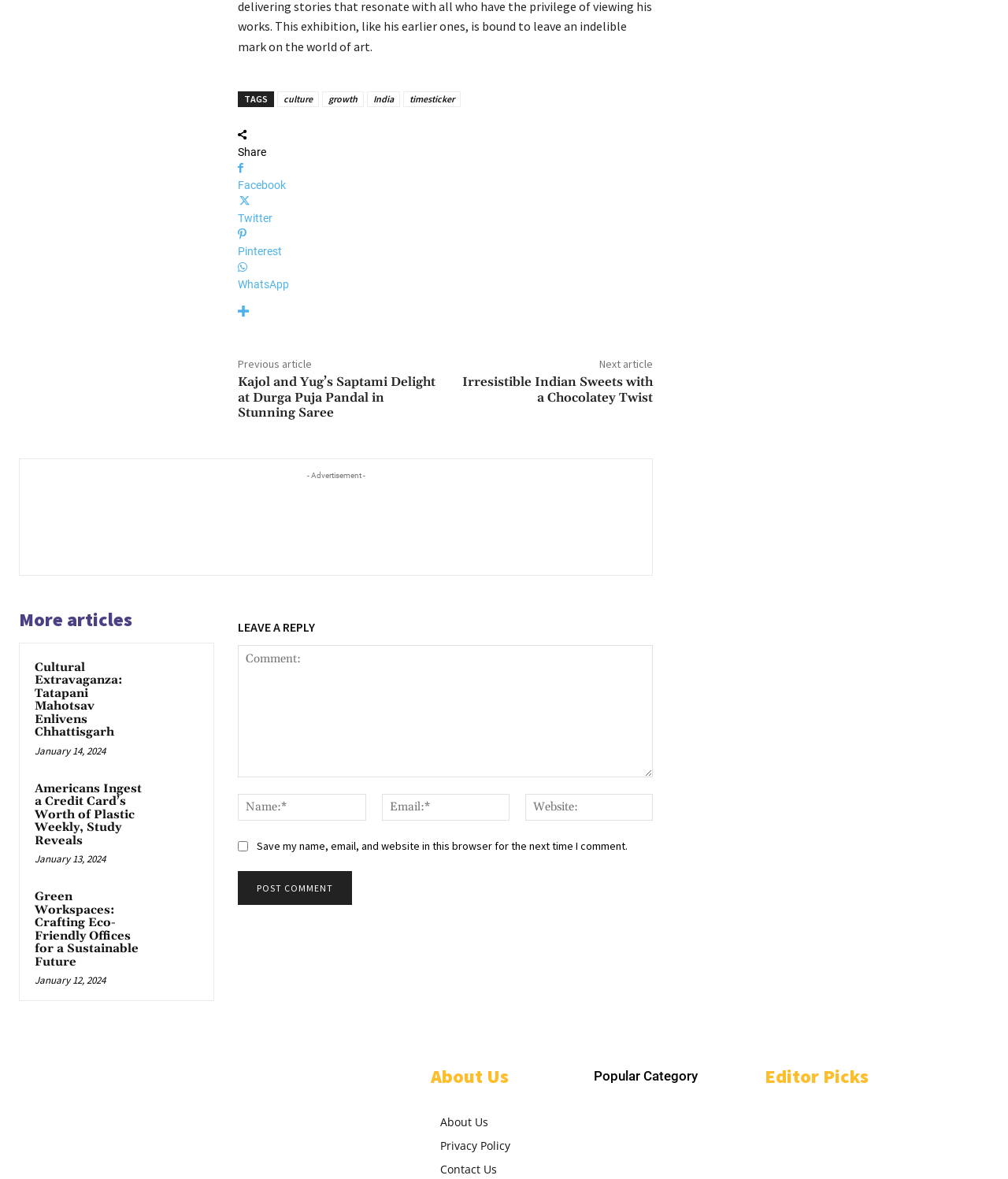Identify the bounding box coordinates of the clickable region to carry out the given instruction: "Read the article 'Kajol and Yug’s Saptami Delight at Durga Puja Pandal in Stunning Saree'".

[0.236, 0.318, 0.432, 0.357]